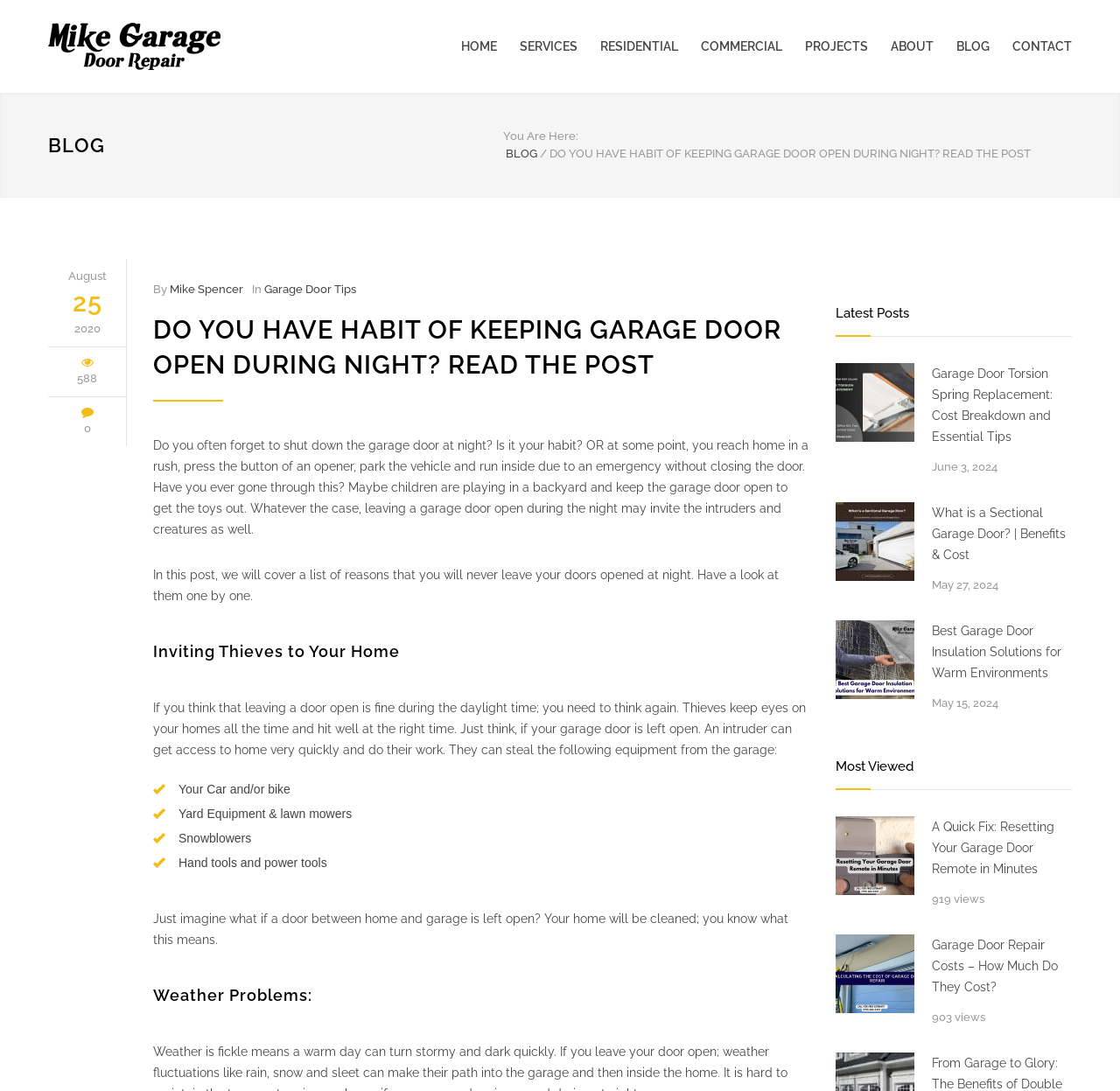Describe every aspect of the webpage comprehensively.

This webpage is about a blog post titled "Do You Have Habit of Keeping Garage Door Open During Night? Read the Post" by Mike Spencer. At the top of the page, there is a logo and a navigation menu with links to "HOME", "SERVICES", "RESIDENTIAL", "COMMERCIAL", "PROJECTS", "ABOUT", "BLOG", and "CONTACT". Below the navigation menu, there is a section with a heading "BLOG" and a link to the current blog post.

The main content of the blog post is divided into several sections. The first section introduces the topic of leaving garage doors open at night and its potential consequences. The second section is titled "Inviting Thieves to Your Home" and discusses the risks of theft when leaving garage doors open. The third section is titled "Weather Problems" but its content is not explicitly described.

On the right side of the page, there is a section titled "Latest Posts" with links to three recent blog posts, each with a title, an image, and a publication date. Below this section, there is another section titled "Most Viewed" with links to two popular blog posts, each with a title, an image, and a view count.

Throughout the page, there are several headings, links, and images, but no prominent calls-to-action or forms. The overall layout is organized and easy to follow, with a clear hierarchy of headings and sections.